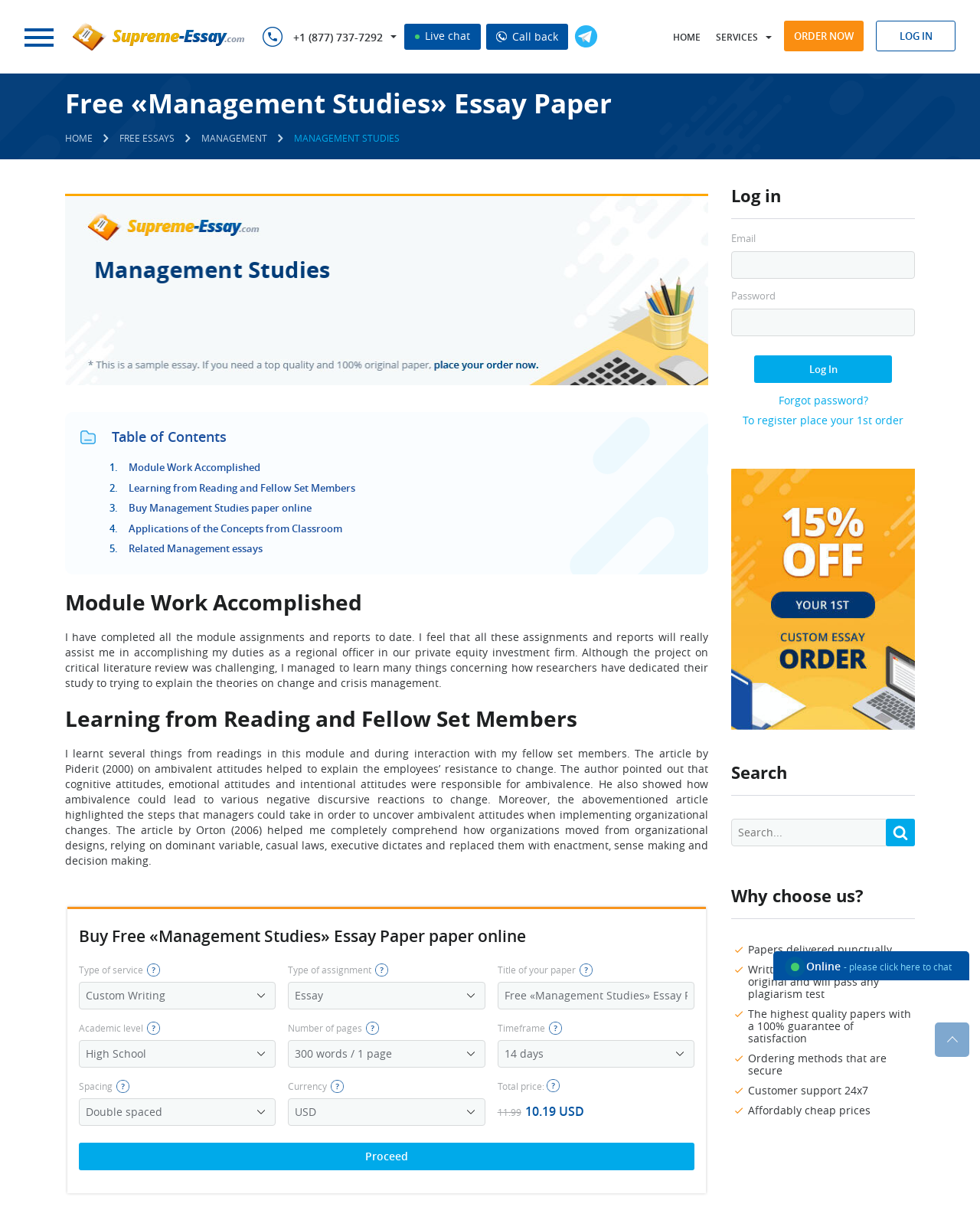Please identify the bounding box coordinates of the element's region that I should click in order to complete the following instruction: "View issue details". The bounding box coordinates consist of four float numbers between 0 and 1, i.e., [left, top, right, bottom].

None